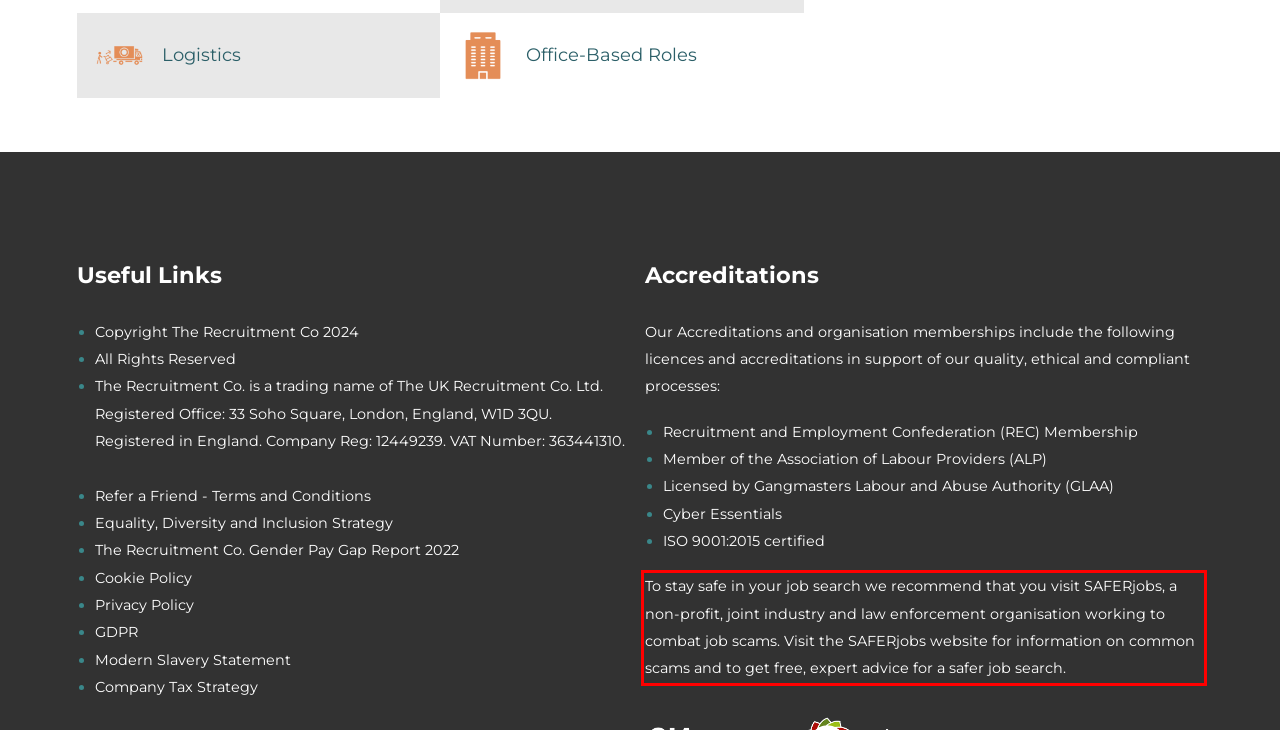Analyze the webpage screenshot and use OCR to recognize the text content in the red bounding box.

To stay safe in your job search we recommend that you visit SAFERjobs, a non-profit, joint industry and law enforcement organisation working to combat job scams. Visit the SAFERjobs website for information on common scams and to get free, expert advice for a safer job search.